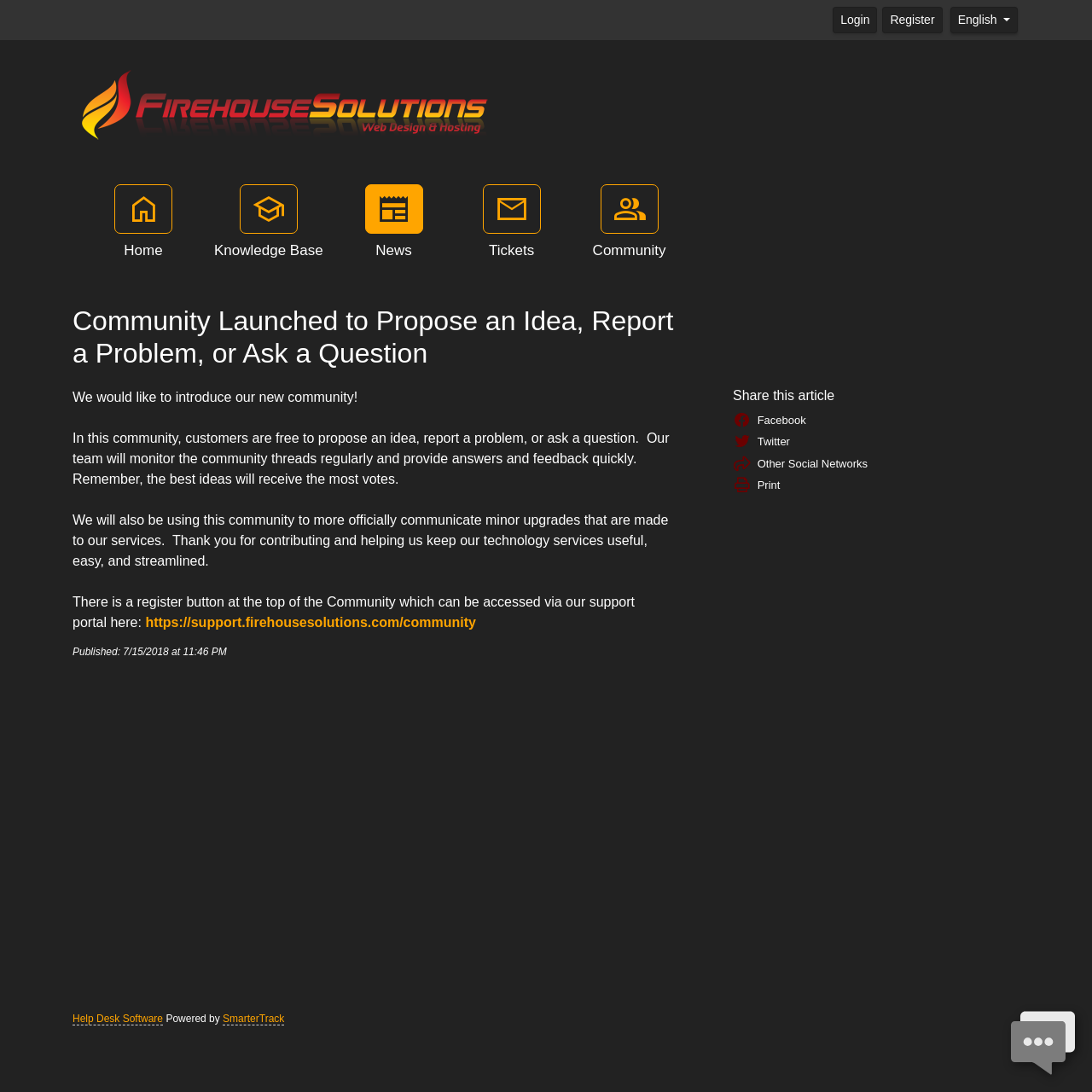Identify the bounding box for the UI element described as: "title="Leave us a message!"". The coordinates should be four float numbers between 0 and 1, i.e., [left, top, right, bottom].

[0.926, 0.948, 0.984, 0.96]